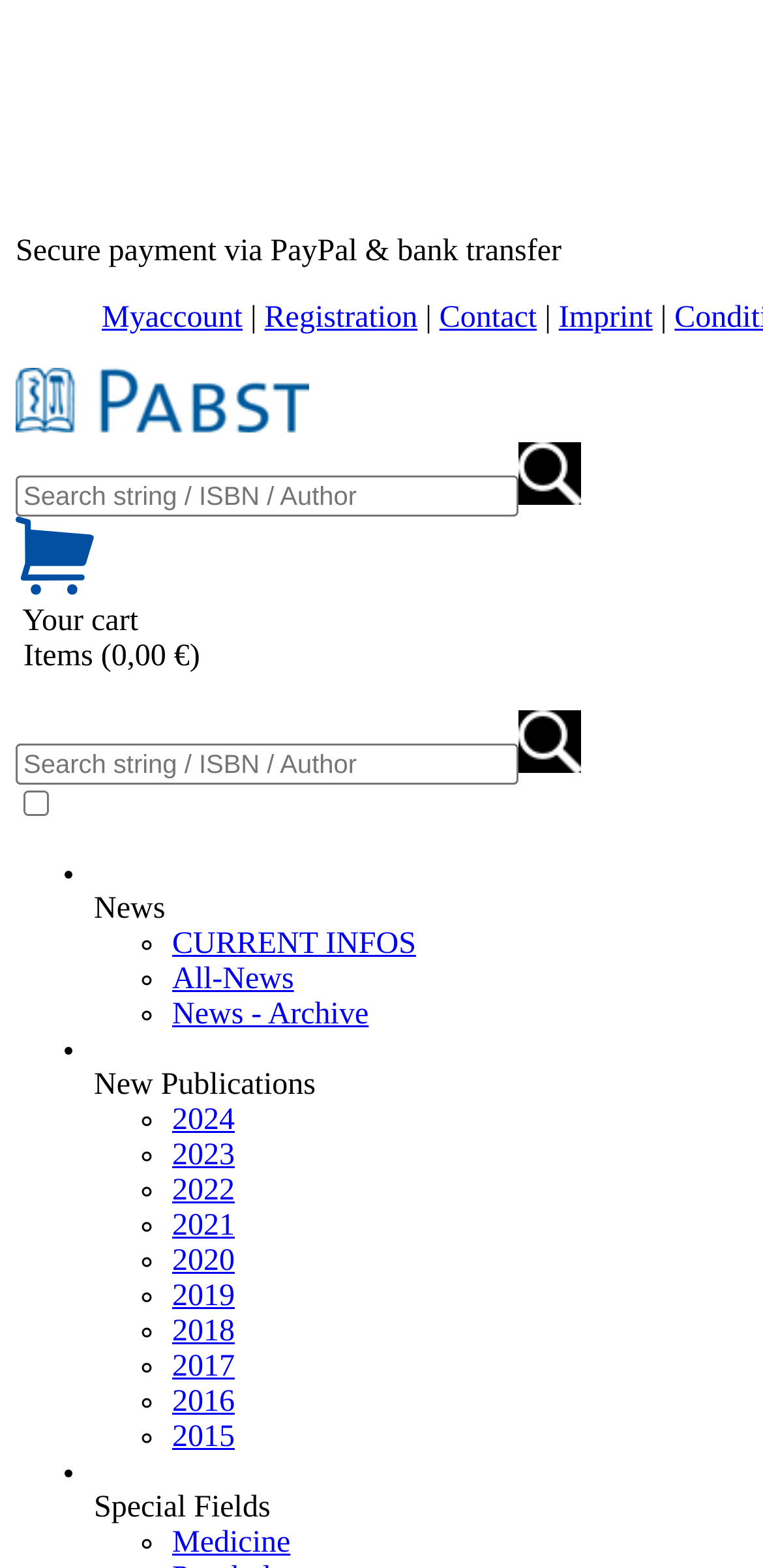Please identify the coordinates of the bounding box for the clickable region that will accomplish this instruction: "Browse new publications".

[0.123, 0.681, 0.414, 0.703]